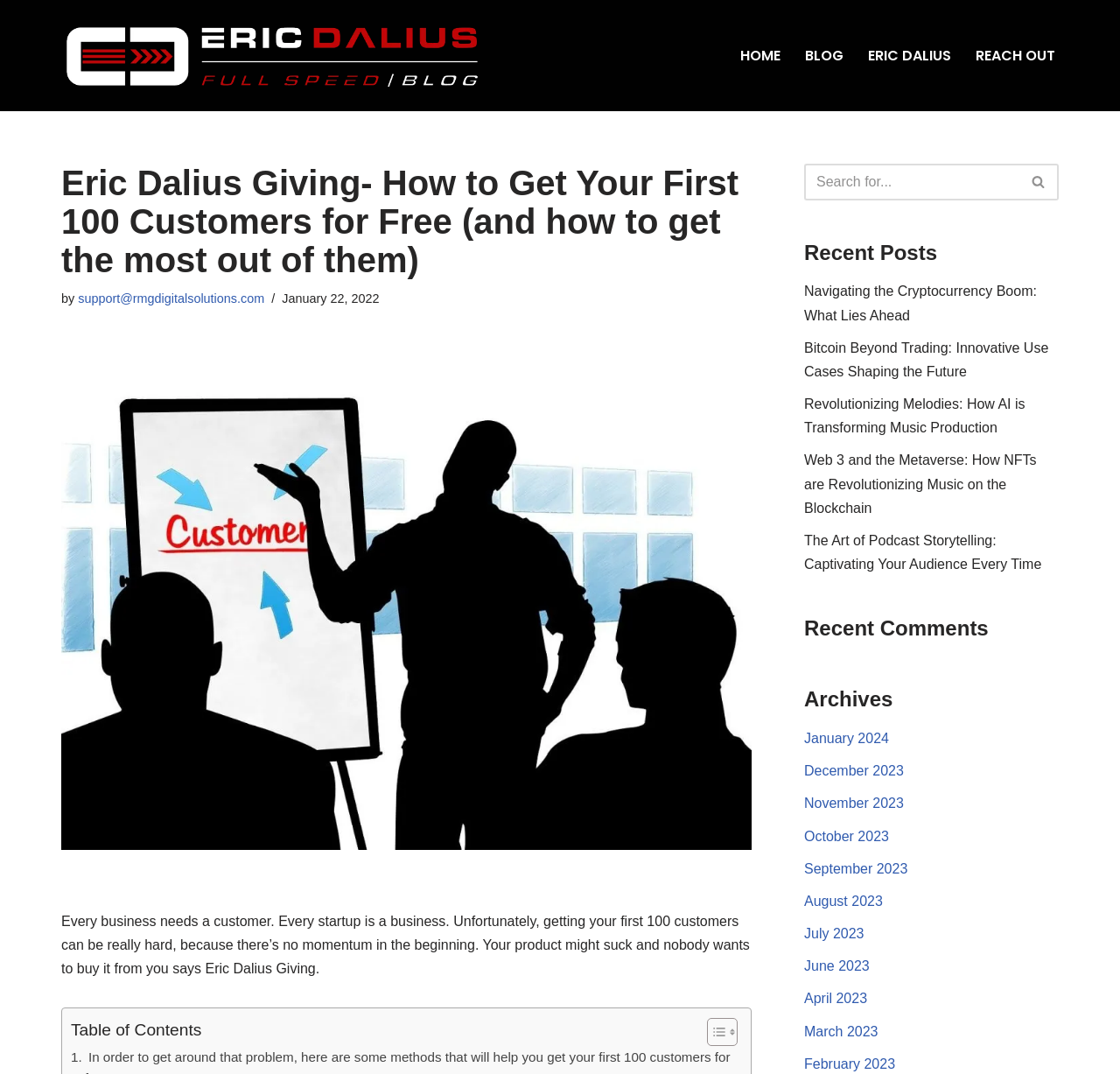Describe every aspect of the webpage in a detailed manner.

This webpage is about Eric Dalius Giving, with a focus on getting the first 100 customers for free. At the top left, there is a link to skip to the content. Next to it, there is a logo of Eric Dalius, which is also a link to his profile. 

On the top right, there is a primary navigation menu with four links: HOME, BLOG, ERIC DALIUS, and REACH OUT. 

Below the navigation menu, there is a heading that reads "Eric Dalius Giving- How to Get Your First 100 Customers for Free (and how to get the most out of them)". The author of the article is mentioned as "support@rmgdigitalsolutions.com", and the date of publication is January 22, 2022. 

There is a large image related to Eric Dalius Giving below the heading. The main content of the article starts with a paragraph that explains the importance of getting the first 100 customers for a startup business. 

On the right side of the page, there is a search bar with a search button. Below the search bar, there are links to recent posts, including "Navigating the Cryptocurrency Boom: What Lies Ahead", "Bitcoin Beyond Trading: Innovative Use Cases Shaping the Future", and several others. 

Further down, there are sections for recent comments and archives, with links to different months from January 2024 to February 2023.